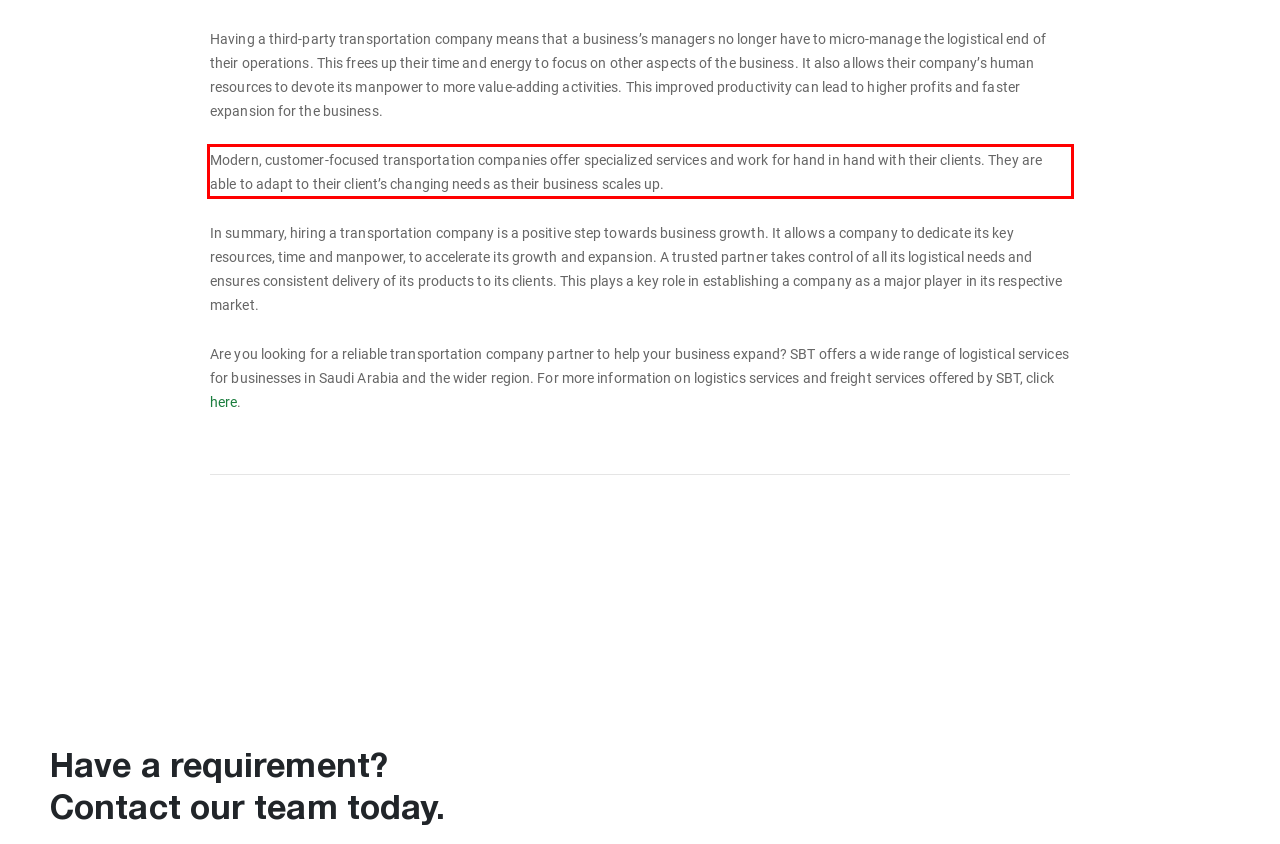You are presented with a screenshot containing a red rectangle. Extract the text found inside this red bounding box.

Modern, customer-focused transportation companies offer specialized services and work for hand in hand with their clients. They are able to adapt to their client’s changing needs as their business scales up.